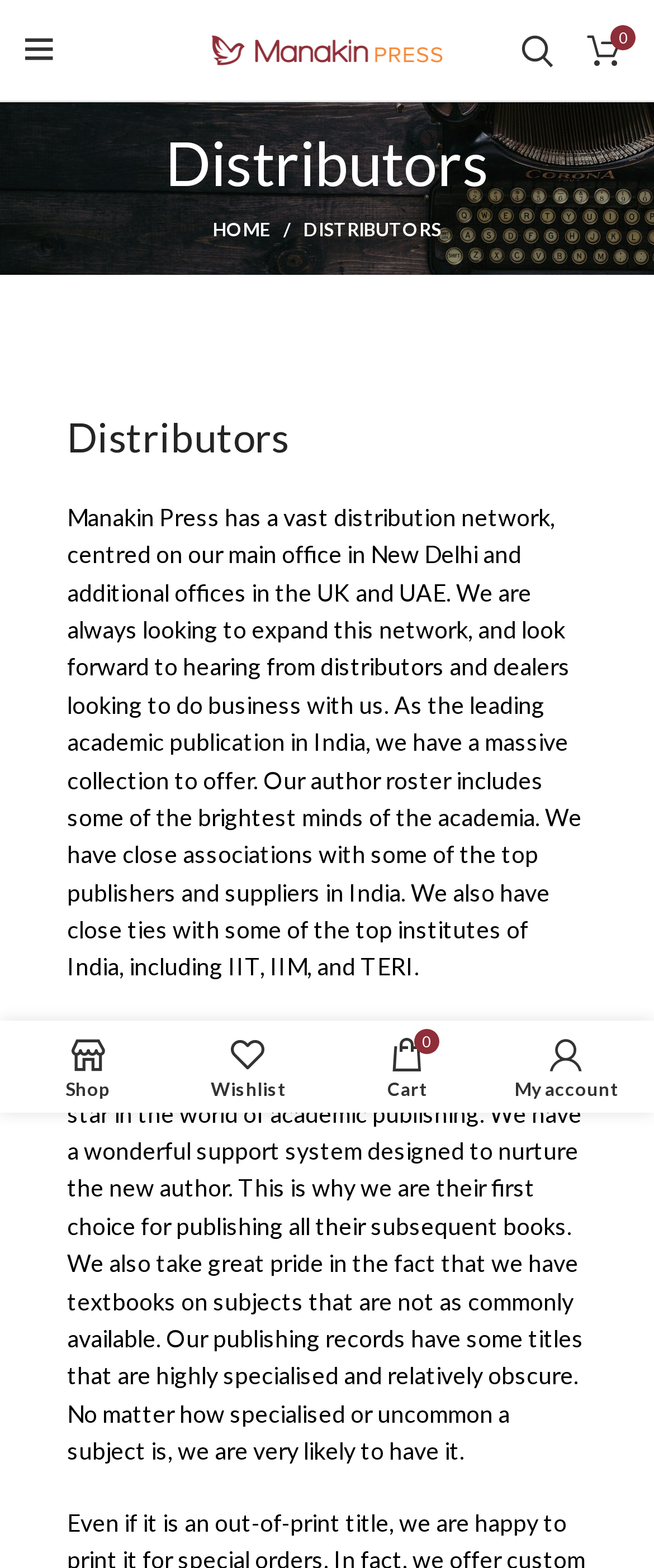Identify the bounding box for the described UI element. Provide the coordinates in (top-left x, top-left y, bottom-right x, bottom-right y) format with values ranging from 0 to 1: 0 items / ₹0.00

[0.872, 0.011, 0.974, 0.053]